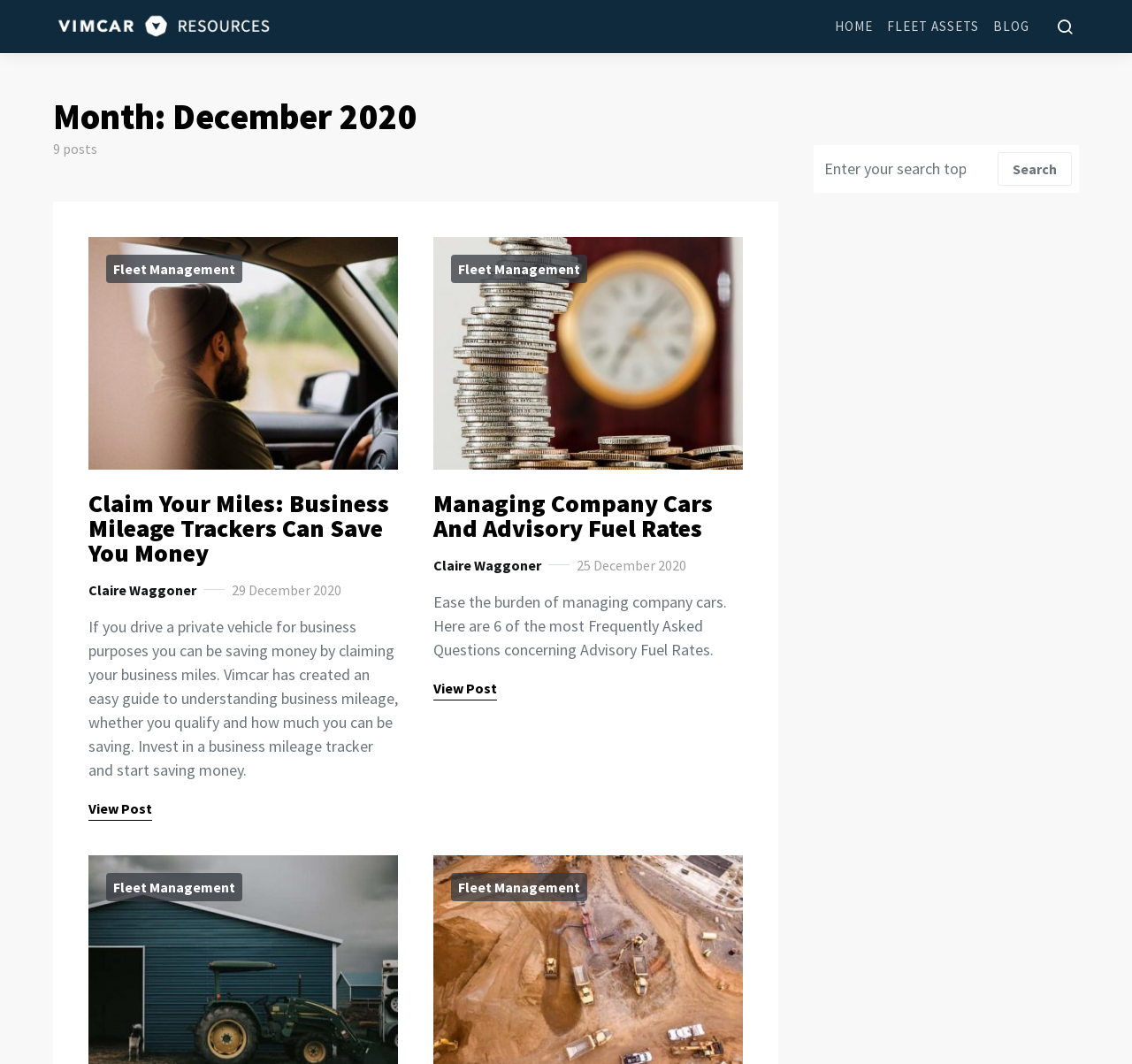Highlight the bounding box coordinates of the element that should be clicked to carry out the following instruction: "Click on the button to view the post 'Managing Company Cars And Advisory Fuel Rates'". The coordinates must be given as four float numbers ranging from 0 to 1, i.e., [left, top, right, bottom].

[0.383, 0.638, 0.439, 0.658]